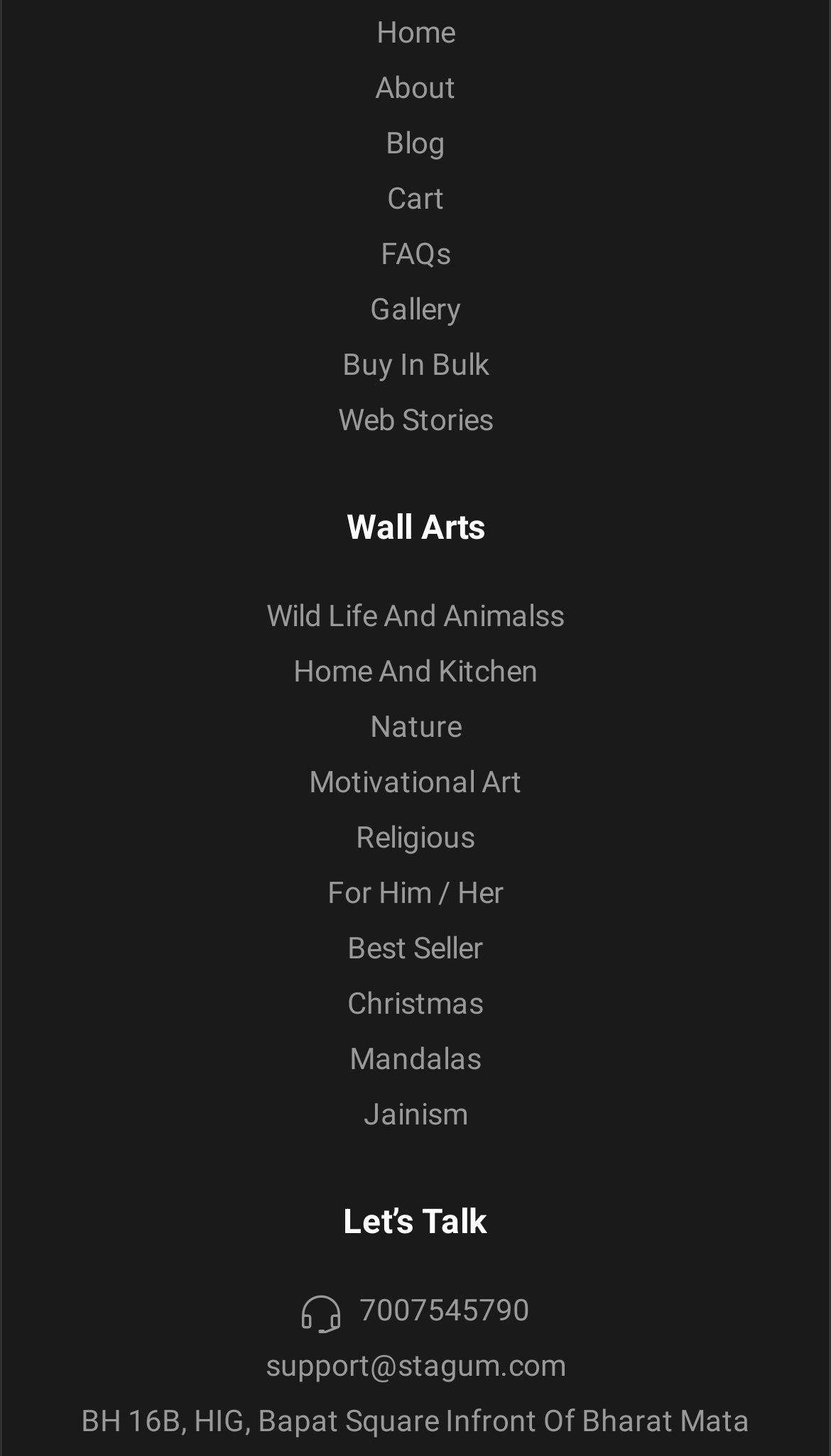Locate the bounding box coordinates of the area where you should click to accomplish the instruction: "view wall arts".

[0.417, 0.348, 0.583, 0.375]